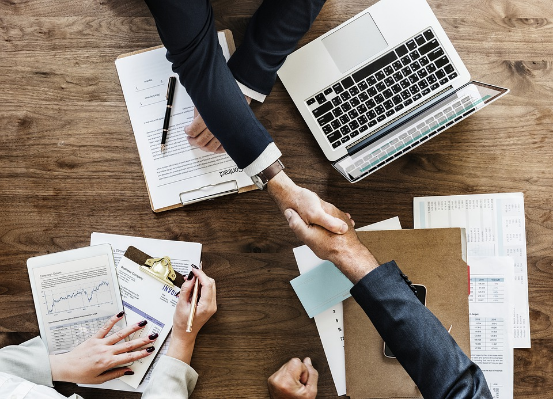Please provide a comprehensive answer to the question below using the information from the image: What is the purpose of the pen?

The caption highlights the importance of documentation and planning in the collaborative efforts of the two professionals, and the pen is mentioned as a symbol of this importance.